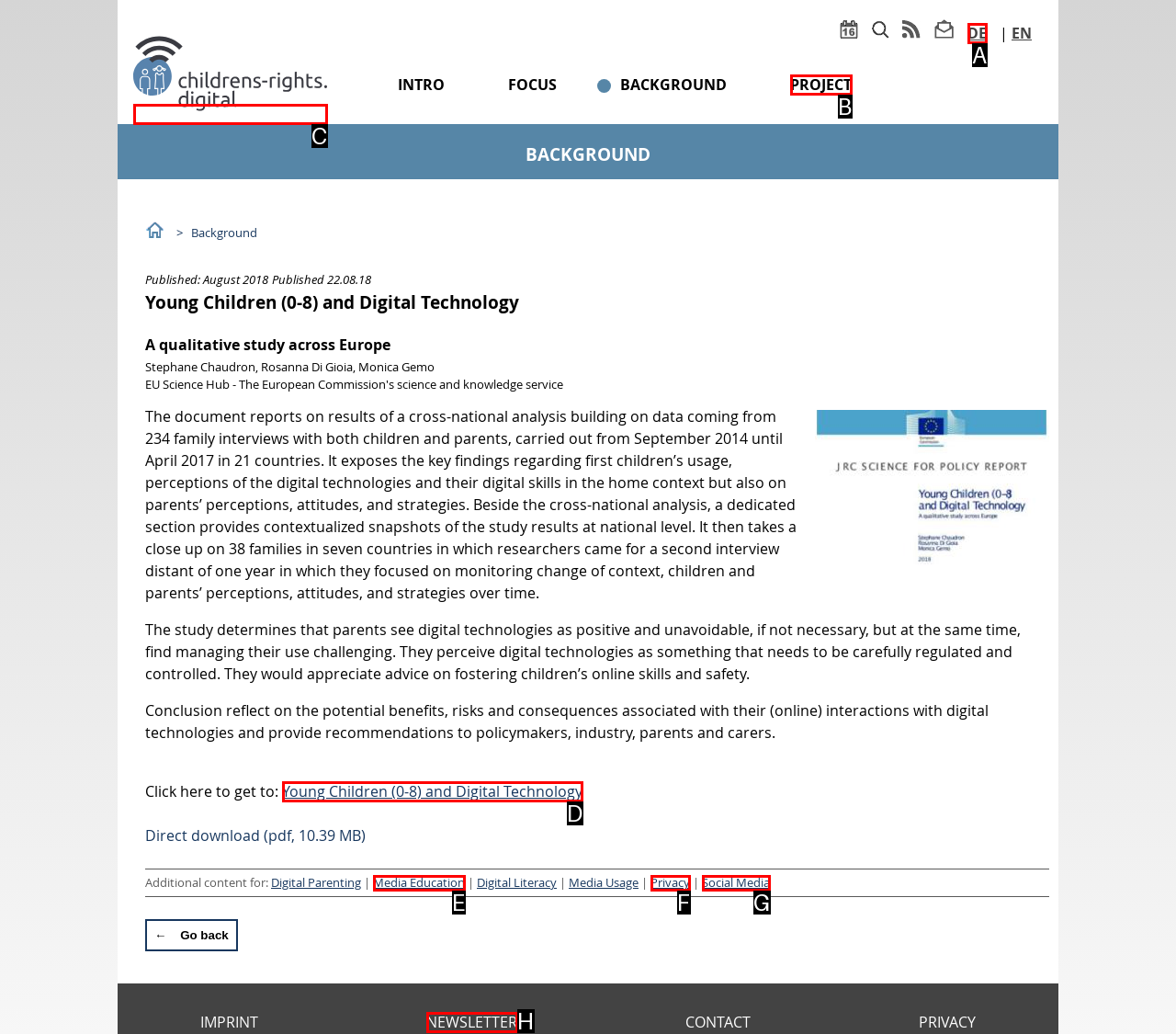Pinpoint the HTML element that fits the description: PROJECT
Answer by providing the letter of the correct option.

B